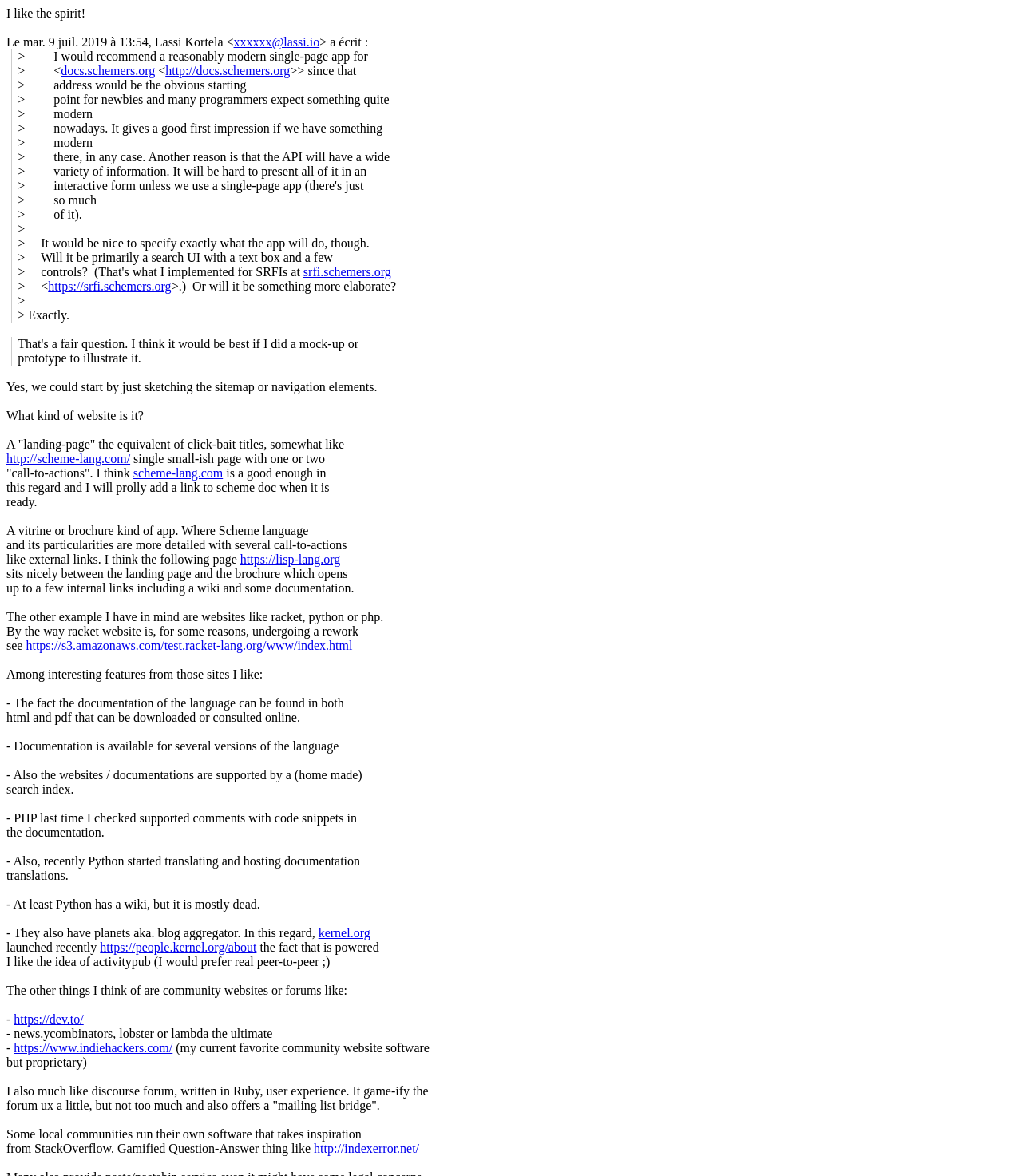What feature does the author like in Python's documentation?
Answer the question with a detailed explanation, including all necessary information.

The author appreciates that Python's documentation is available in translations, making it more accessible to a broader audience.